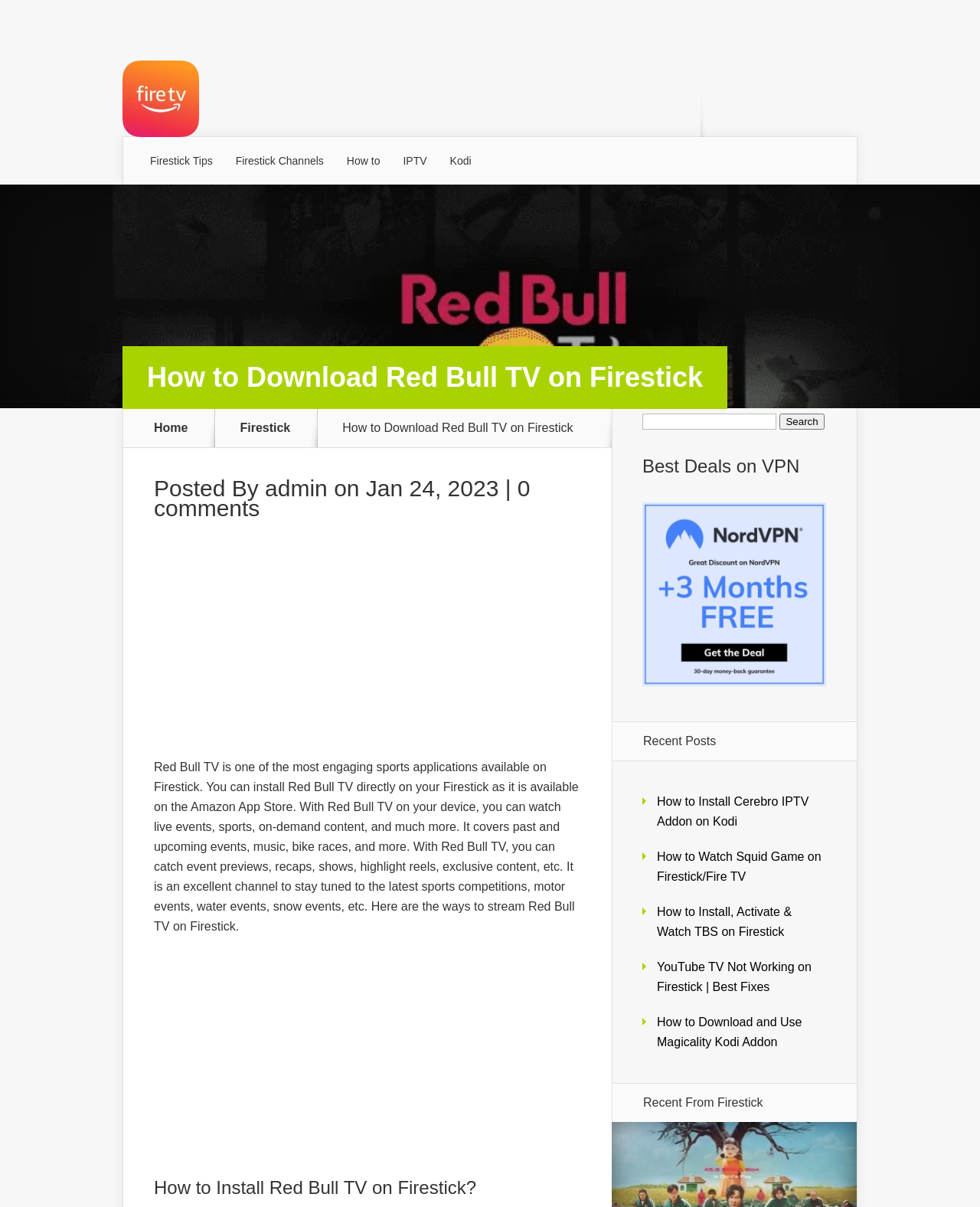Respond to the question below with a single word or phrase:
What is the author of the current article?

admin